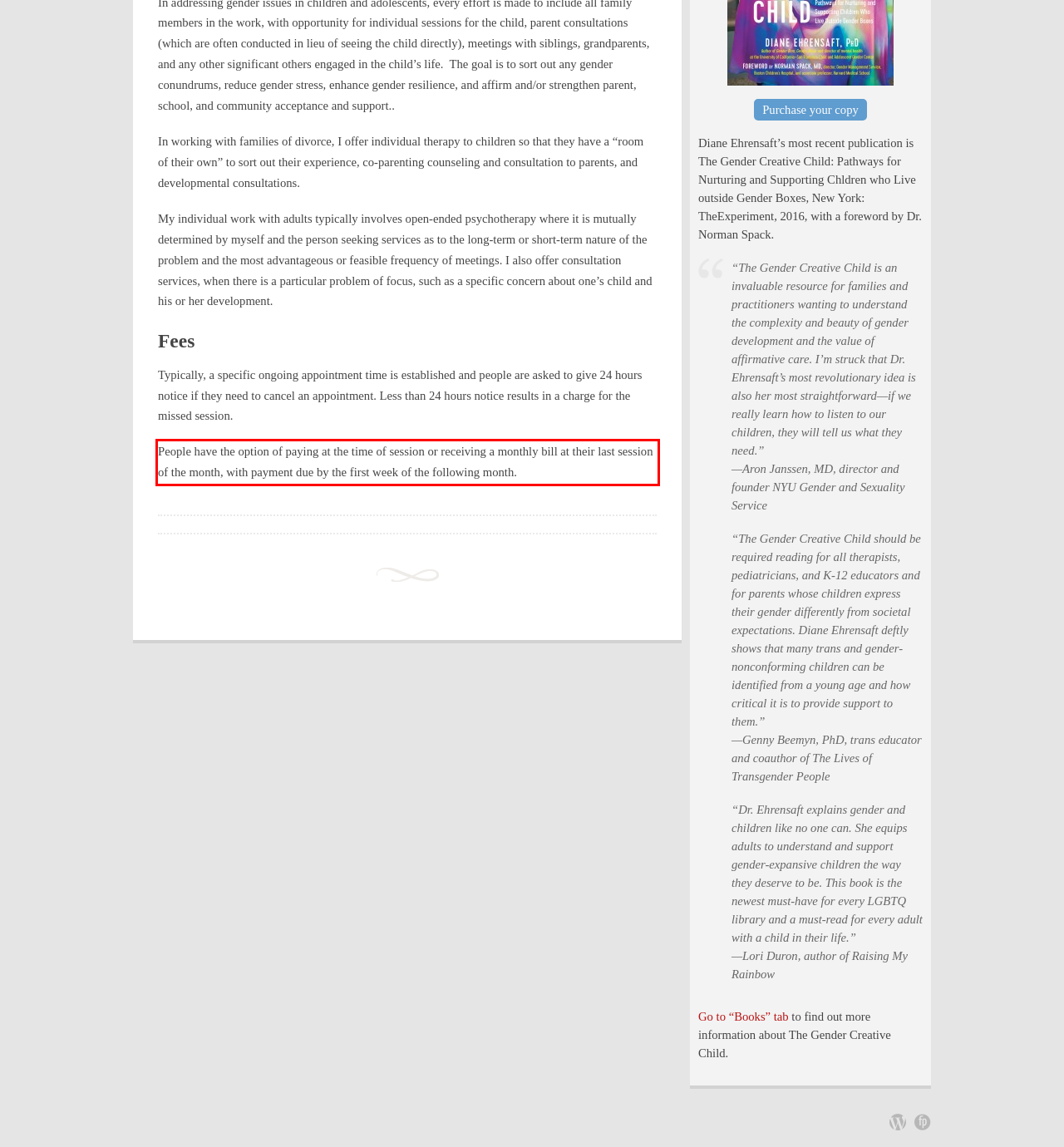Given a webpage screenshot, locate the red bounding box and extract the text content found inside it.

People have the option of paying at the time of session or receiving a monthly bill at their last session of the month, with payment due by the first week of the following month.